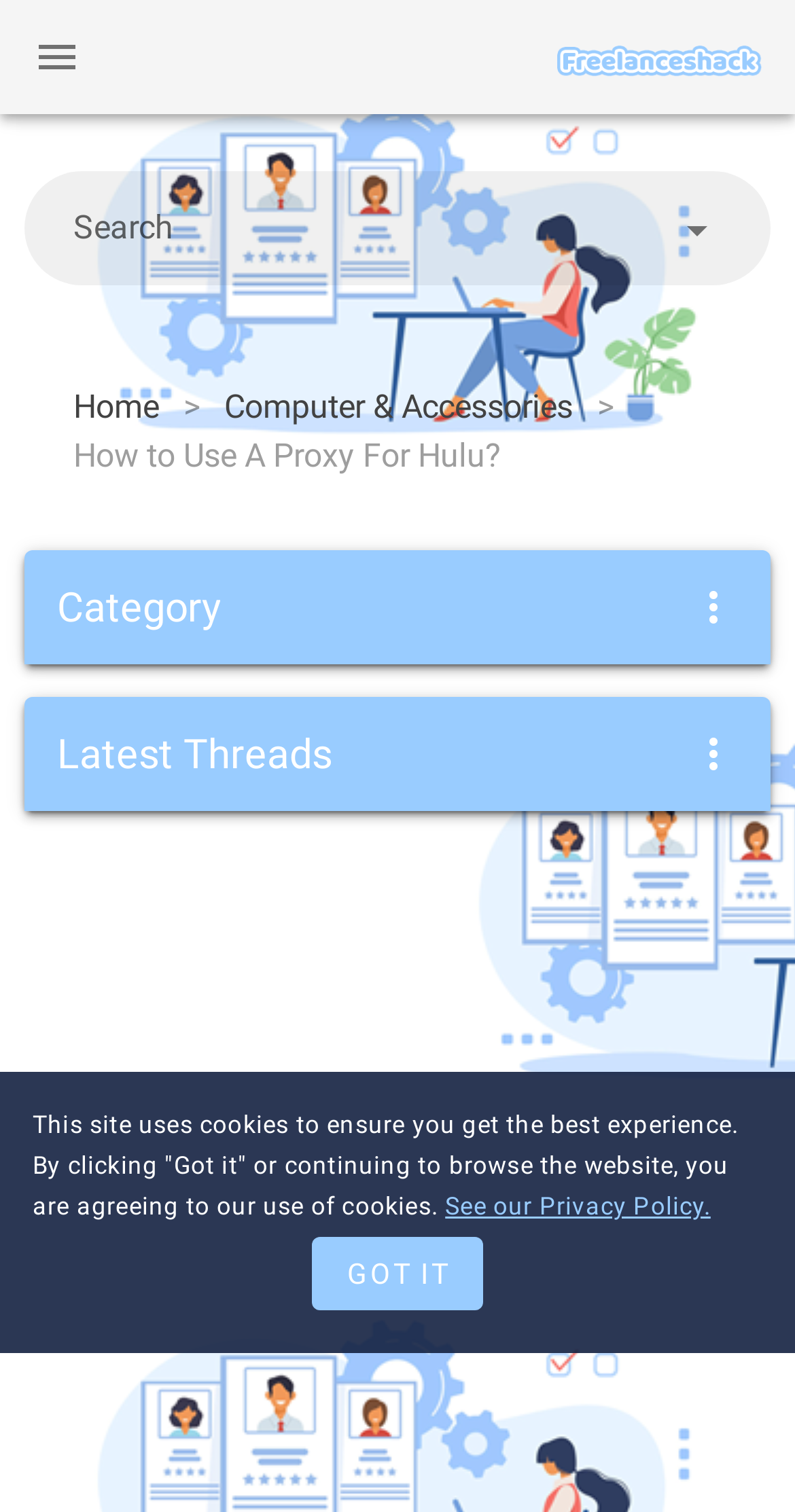What is the name of the current webpage?
Using the image as a reference, give a one-word or short phrase answer.

How to Use A Proxy For Hulu in 2024?